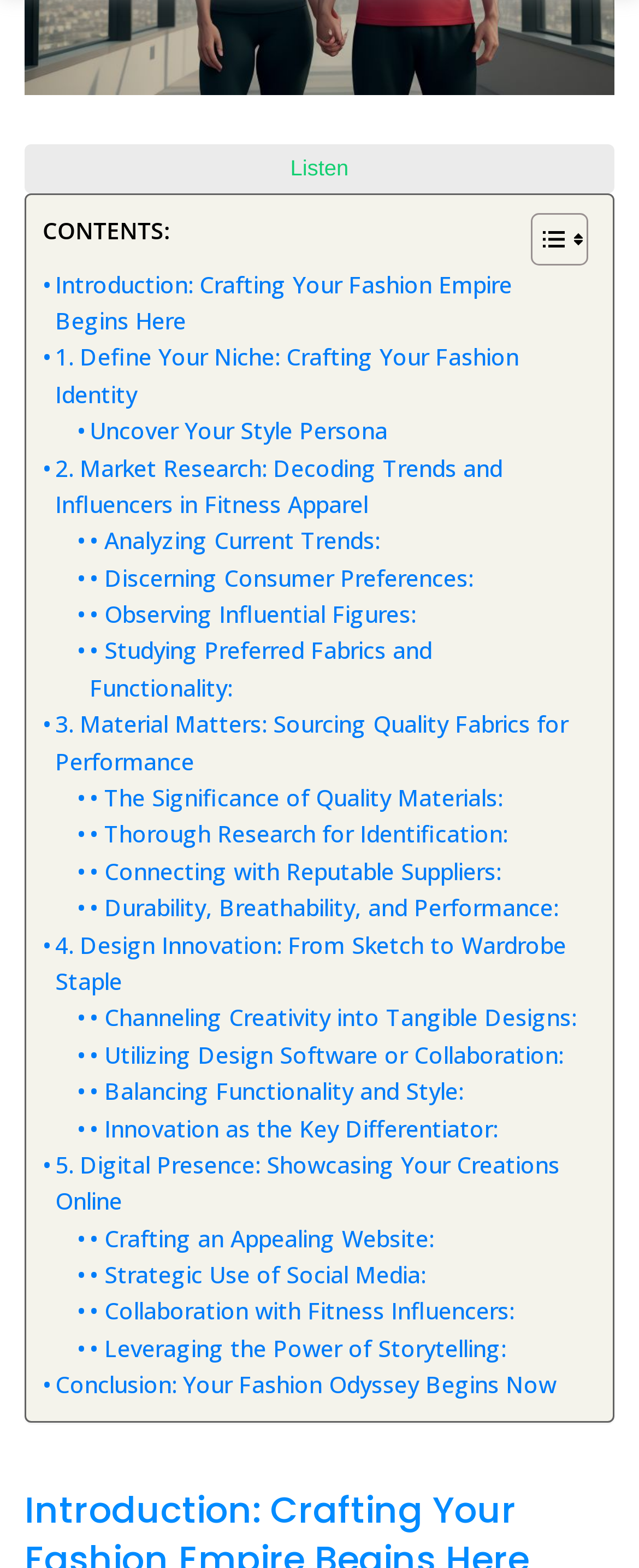Identify the bounding box of the HTML element described as: "Toggle".

[0.792, 0.134, 0.908, 0.17]